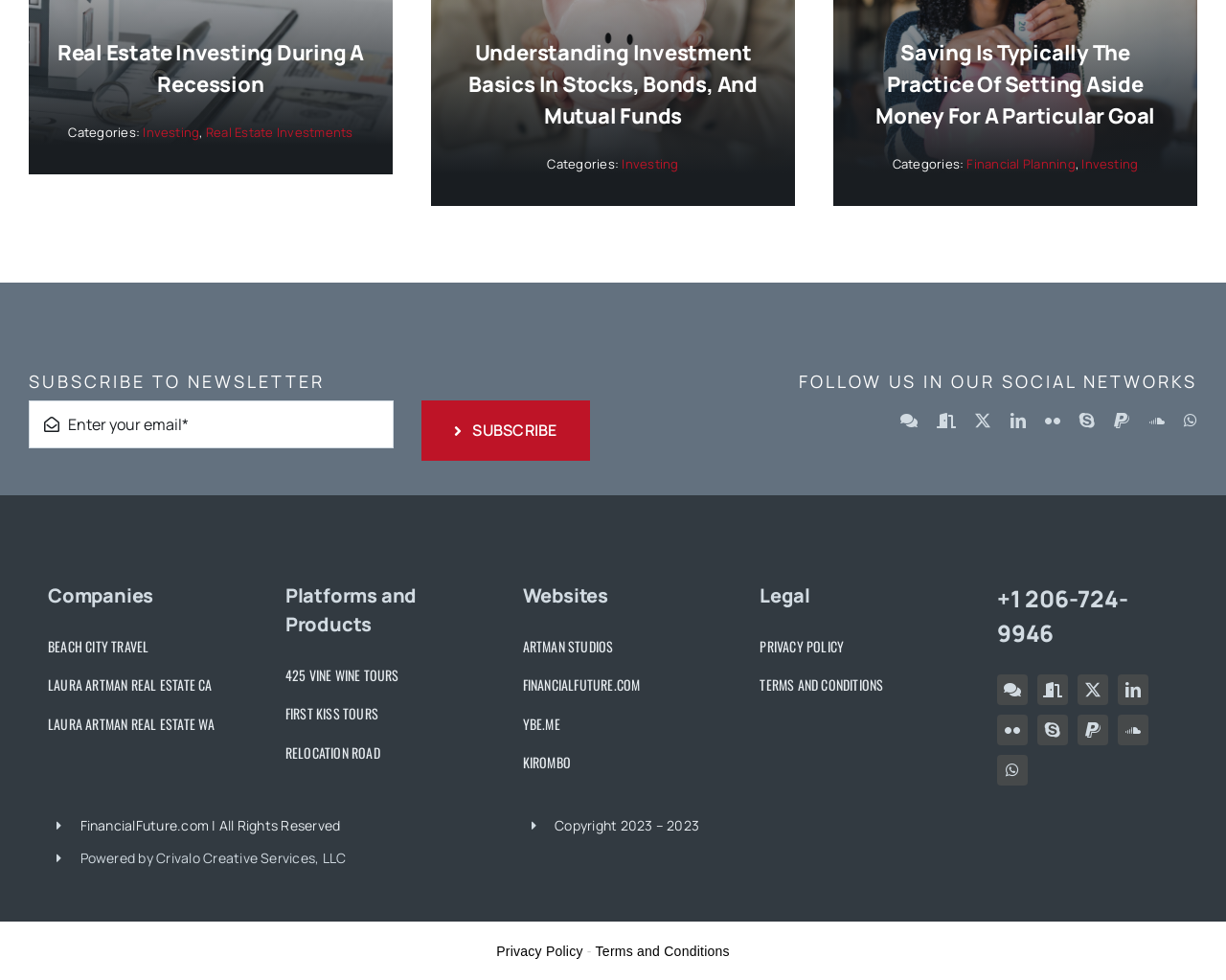Respond to the question below with a single word or phrase:
What is the purpose of the 'Live Chat' link?

Online support